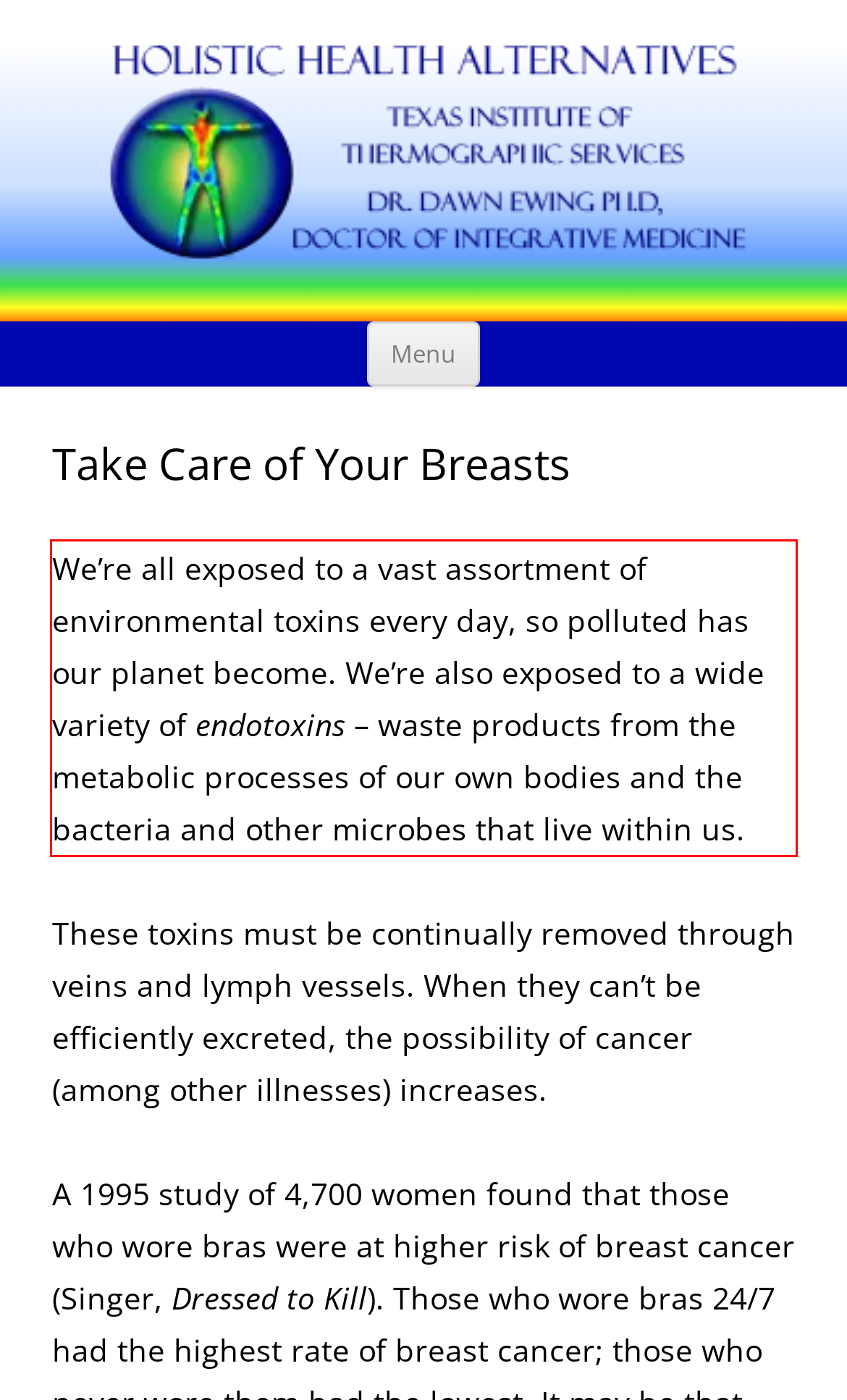Analyze the screenshot of the webpage that features a red bounding box and recognize the text content enclosed within this red bounding box.

We’re all exposed to a vast assortment of environmental toxins every day, so polluted has our planet become. We’re also exposed to a wide variety of endotoxins – waste products from the metabolic processes of our own bodies and the bacteria and other microbes that live within us.